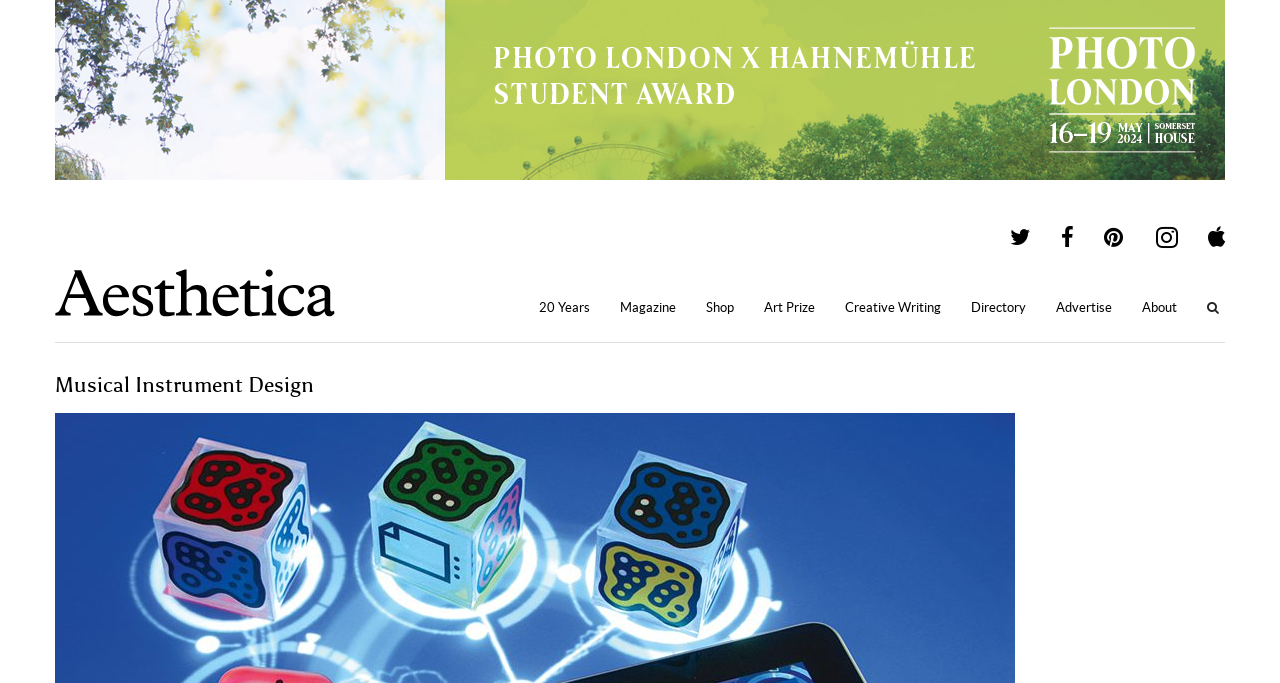Is there a search button?
Look at the image and provide a detailed response to the question.

There is a search button located at the top right corner of the webpage, represented by a magnifying glass icon with the Unicode character ''.